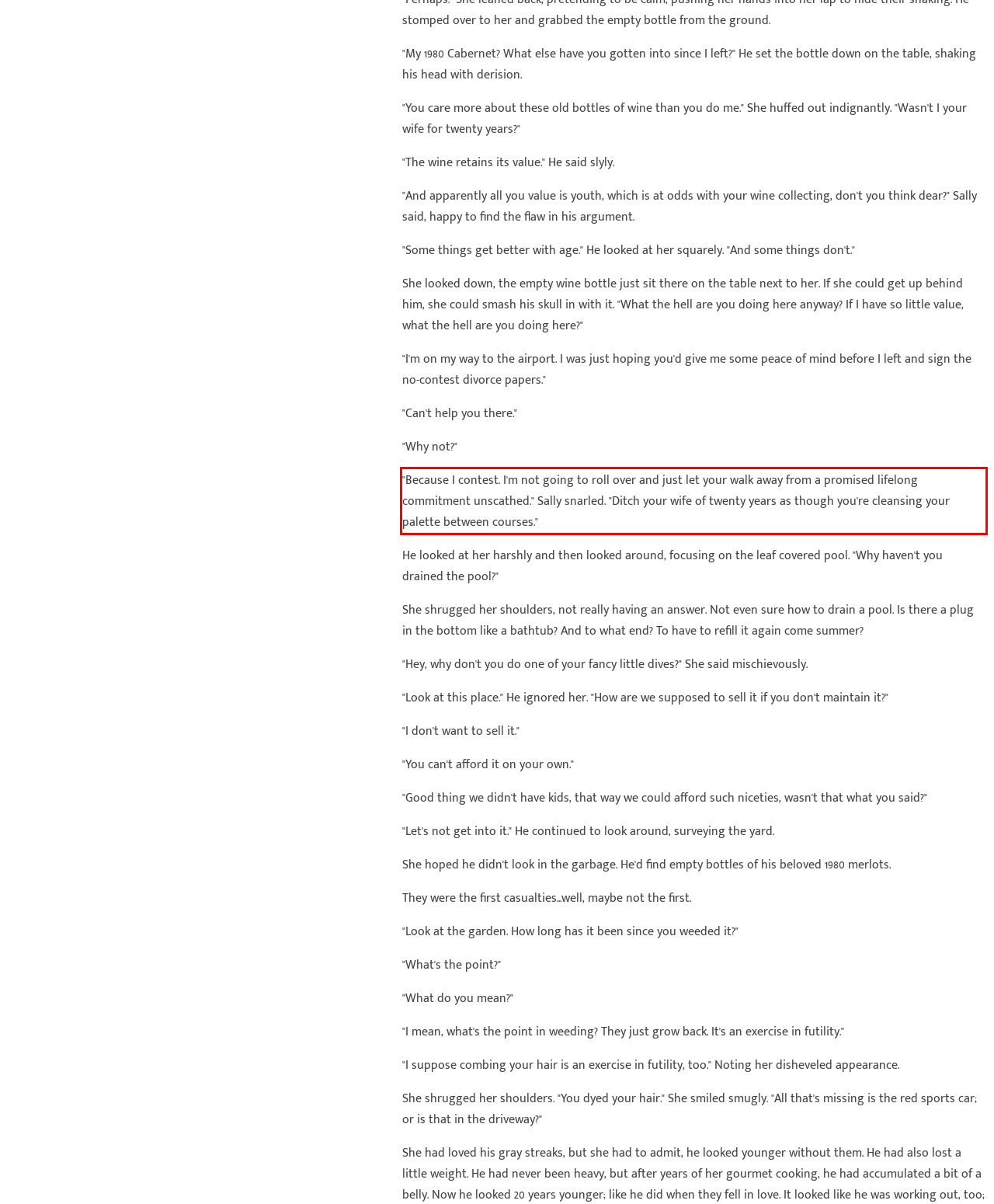Please look at the webpage screenshot and extract the text enclosed by the red bounding box.

"Because I contest. I'm not going to roll over and just let your walk away from a promised lifelong commitment unscathed." Sally snarled. "Ditch your wife of twenty years as though you're cleansing your palette between courses."